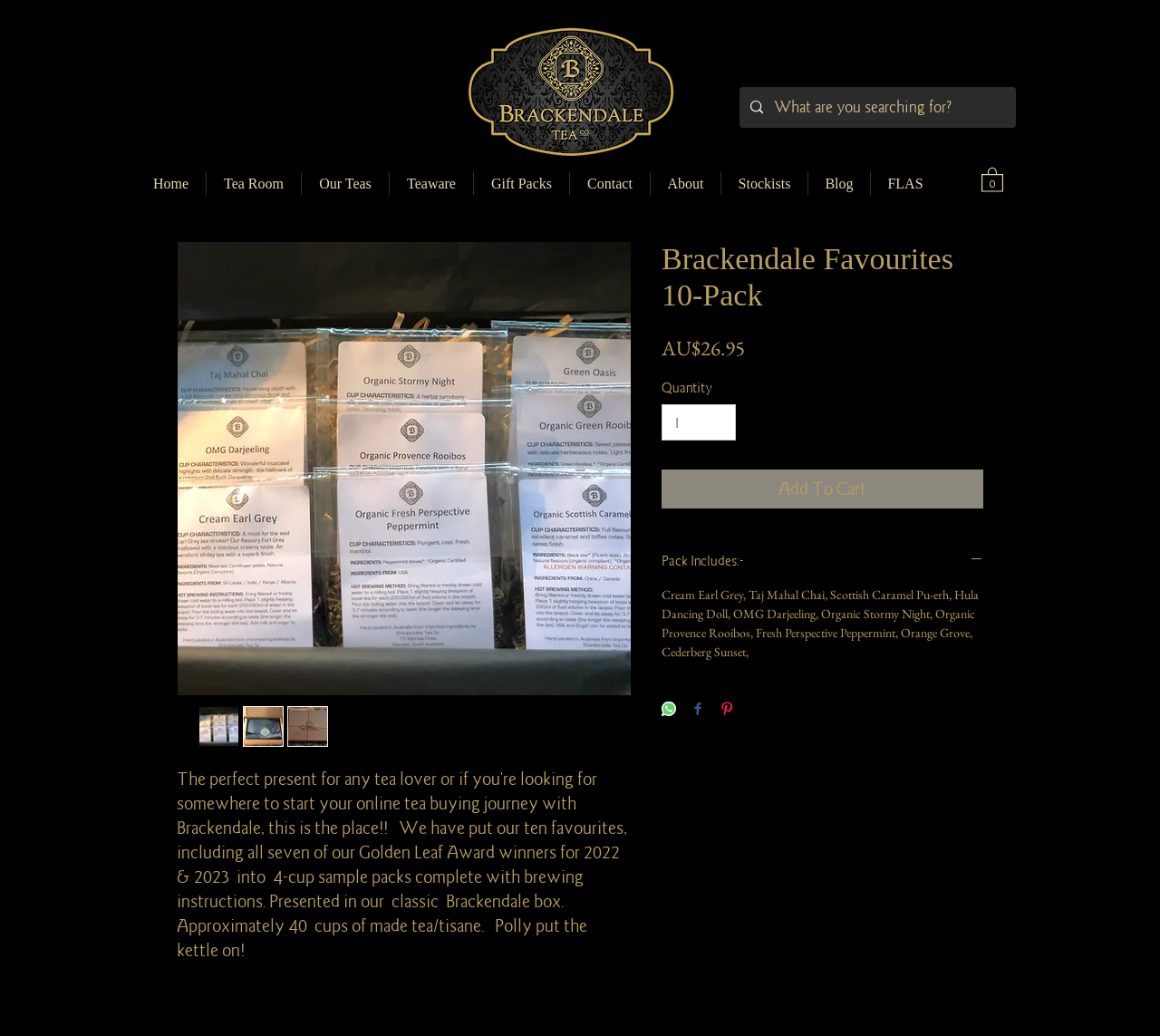Use a single word or phrase to answer the following:
How many social media sharing options are available?

3